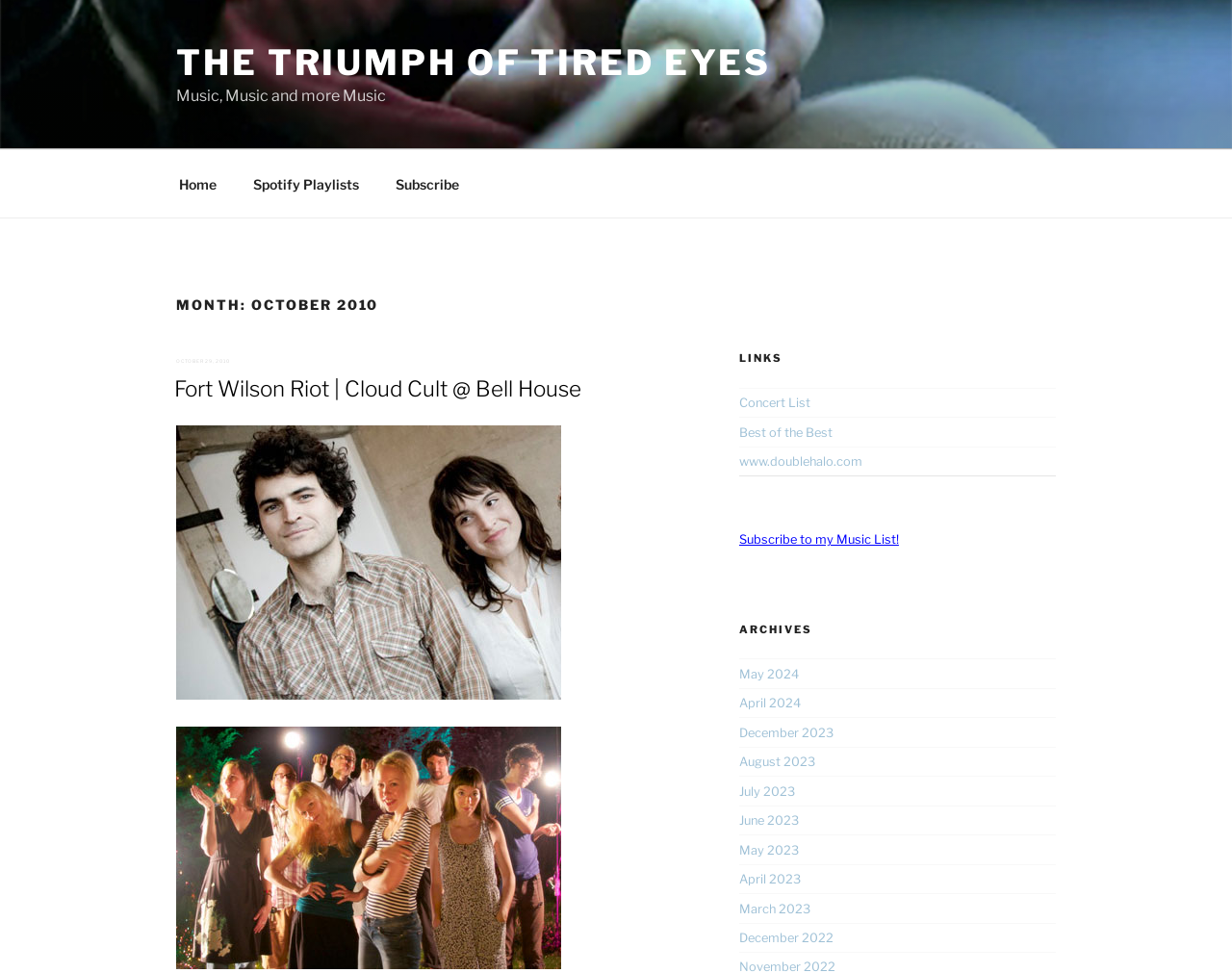Please find and report the bounding box coordinates of the element to click in order to perform the following action: "Visit the 'Concert List' page". The coordinates should be expressed as four float numbers between 0 and 1, in the format [left, top, right, bottom].

[0.6, 0.407, 0.658, 0.422]